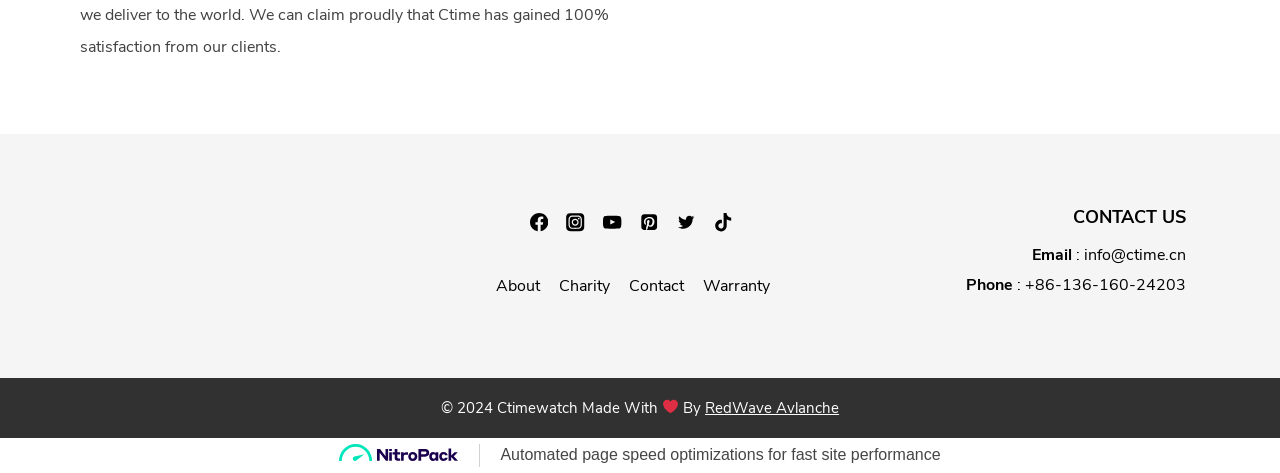What social media platforms are linked on the webpage?
Please provide a comprehensive answer based on the information in the image.

The social media platforms linked on the webpage are Facebook, Instagram, YouTube, Pinterest, Twitter, and TikTok, which are represented by their respective logos and are located at the top of the webpage, with bounding boxes of [0.414, 0.431, 0.443, 0.509], [0.443, 0.431, 0.471, 0.509], [0.471, 0.431, 0.5, 0.509], [0.5, 0.431, 0.529, 0.509], [0.529, 0.431, 0.557, 0.509], and [0.557, 0.431, 0.586, 0.509] respectively.